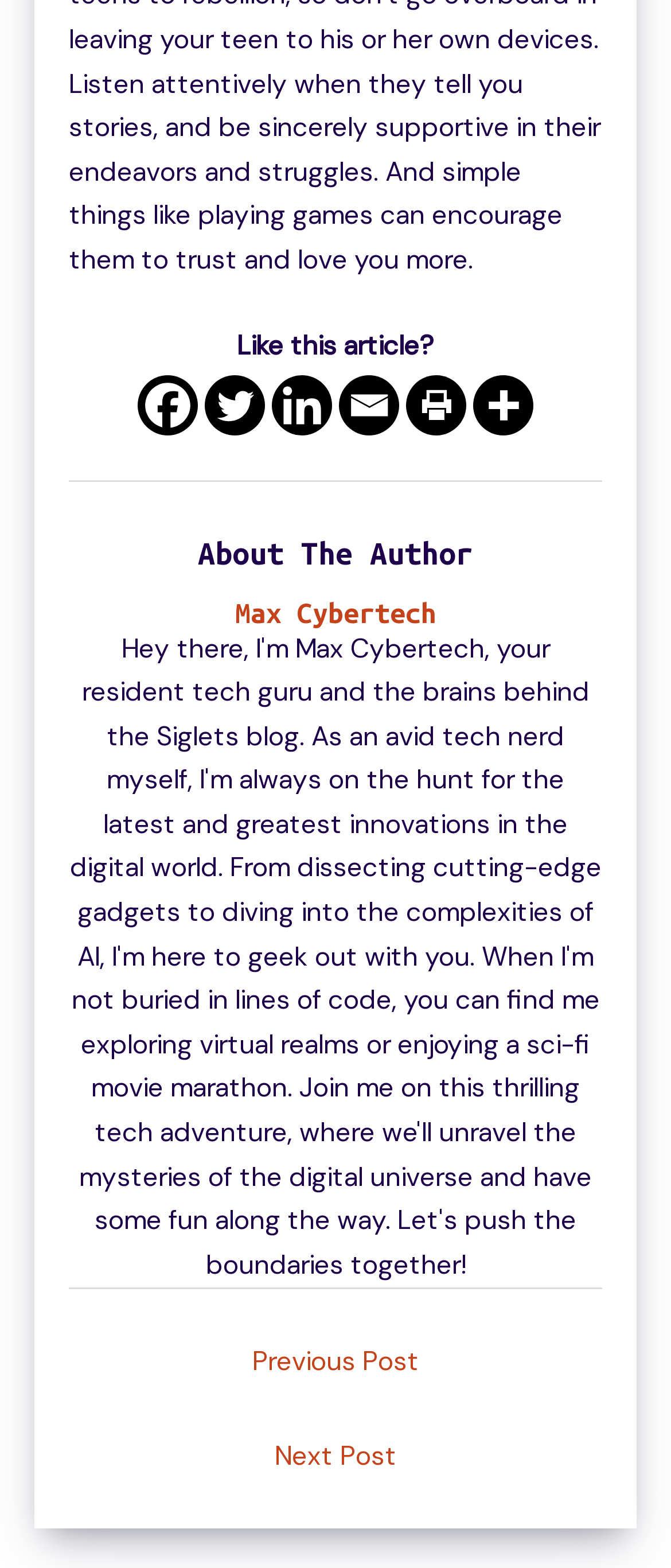Please determine the bounding box coordinates of the element's region to click in order to carry out the following instruction: "Share this article on Facebook". The coordinates should be four float numbers between 0 and 1, i.e., [left, top, right, bottom].

[0.205, 0.239, 0.295, 0.278]